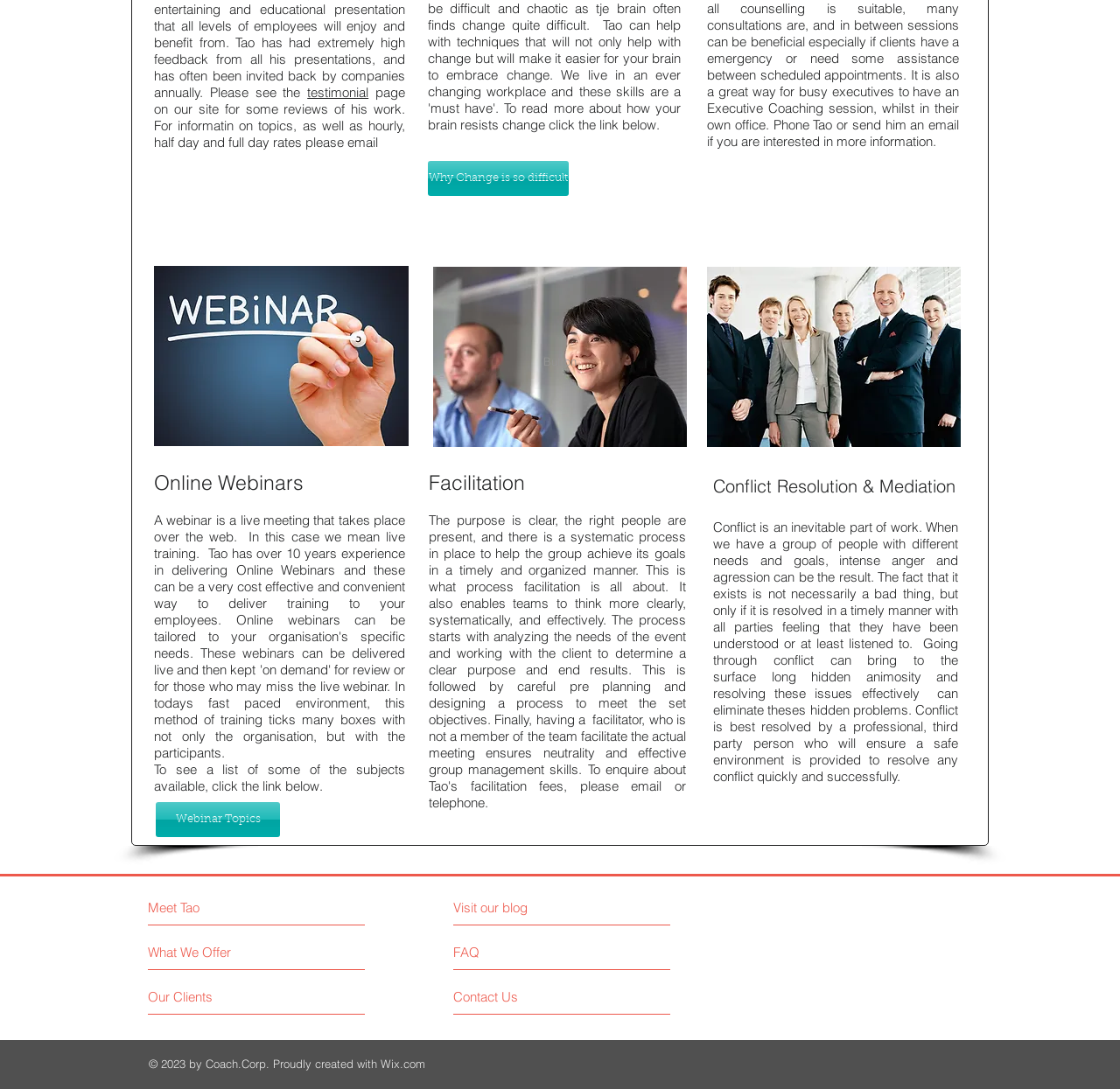What is the purpose of process facilitation?
Please provide a comprehensive answer based on the visual information in the image.

According to the webpage, process facilitation is about helping groups achieve their goals in a timely and organized manner. It involves analyzing the needs of the event, pre-planning, and designing a process to meet the set objectives, ensuring neutrality and effective group management skills.